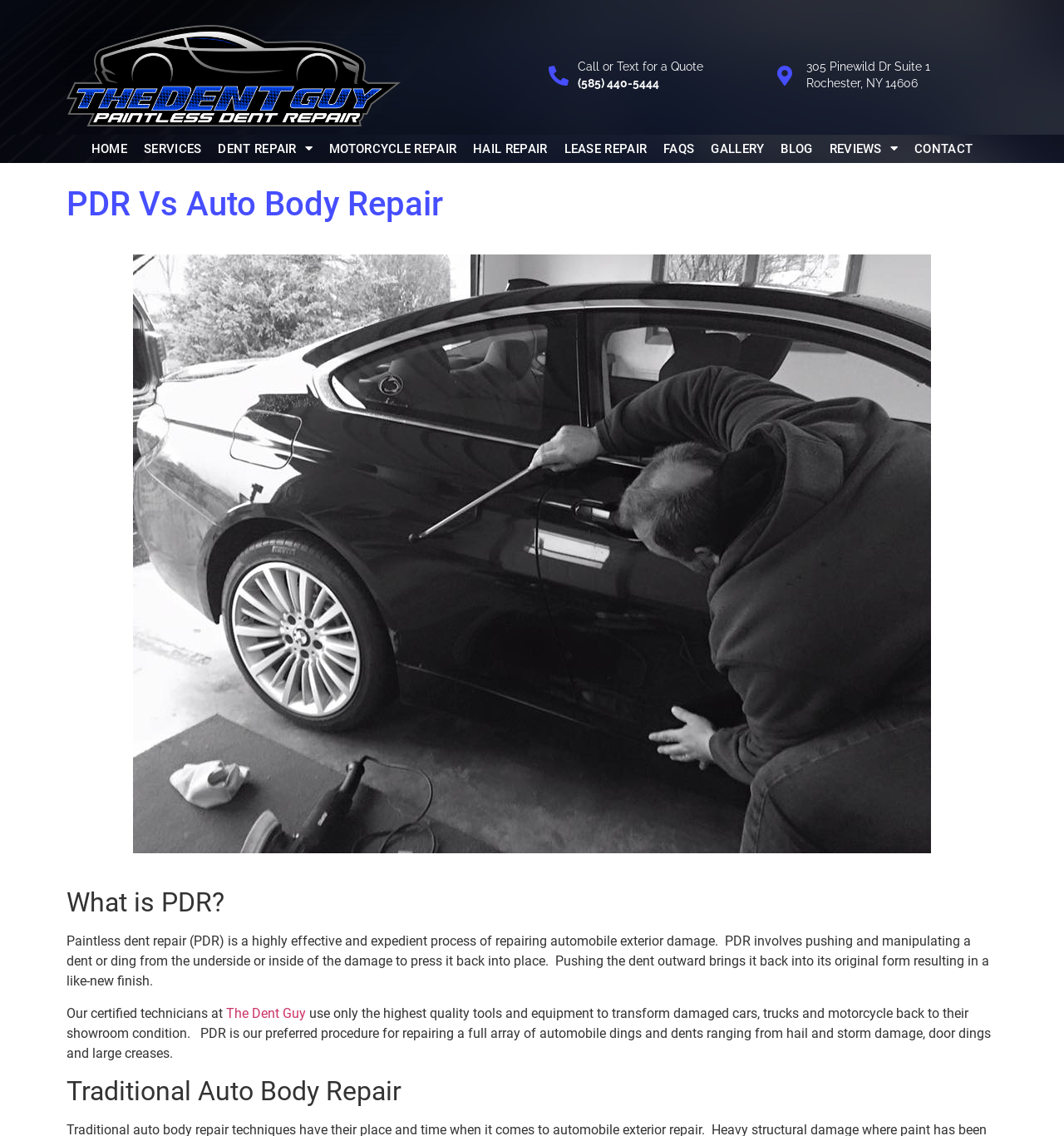Provide the bounding box coordinates for the UI element that is described as: "Lease Repair".

[0.522, 0.118, 0.616, 0.143]